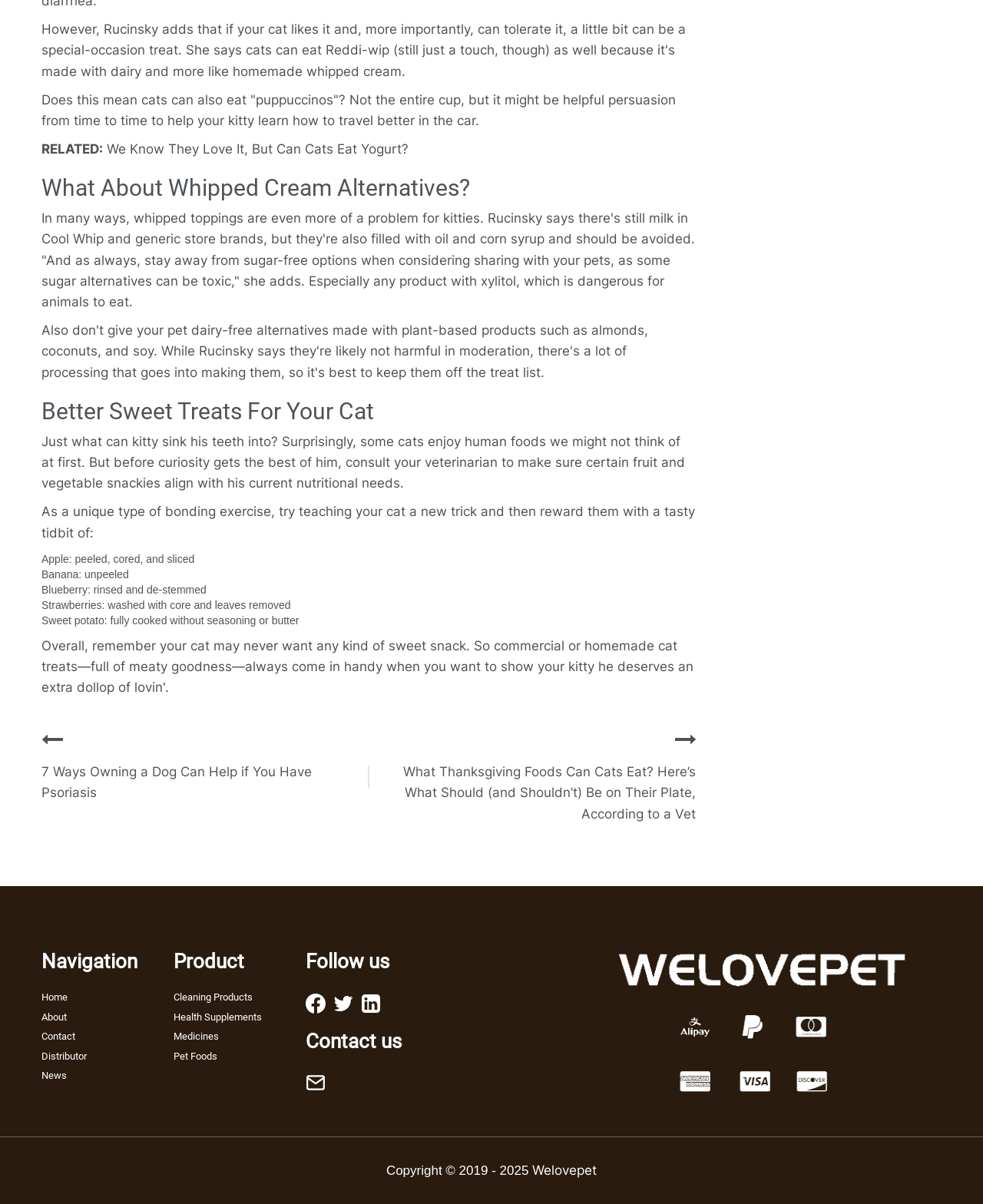Based on the image, provide a detailed and complete answer to the question: 
What should be avoided when sharing food with pets?

The text advises to stay away from sugar-free options when considering sharing food with pets, as some sugar alternatives can be toxic. This is mentioned in the section 'What About Whipped Cream Alternatives?' where it says 'And as always, stay away from sugar-free options when considering sharing with your pets, as some sugar alternatives can be toxic'.